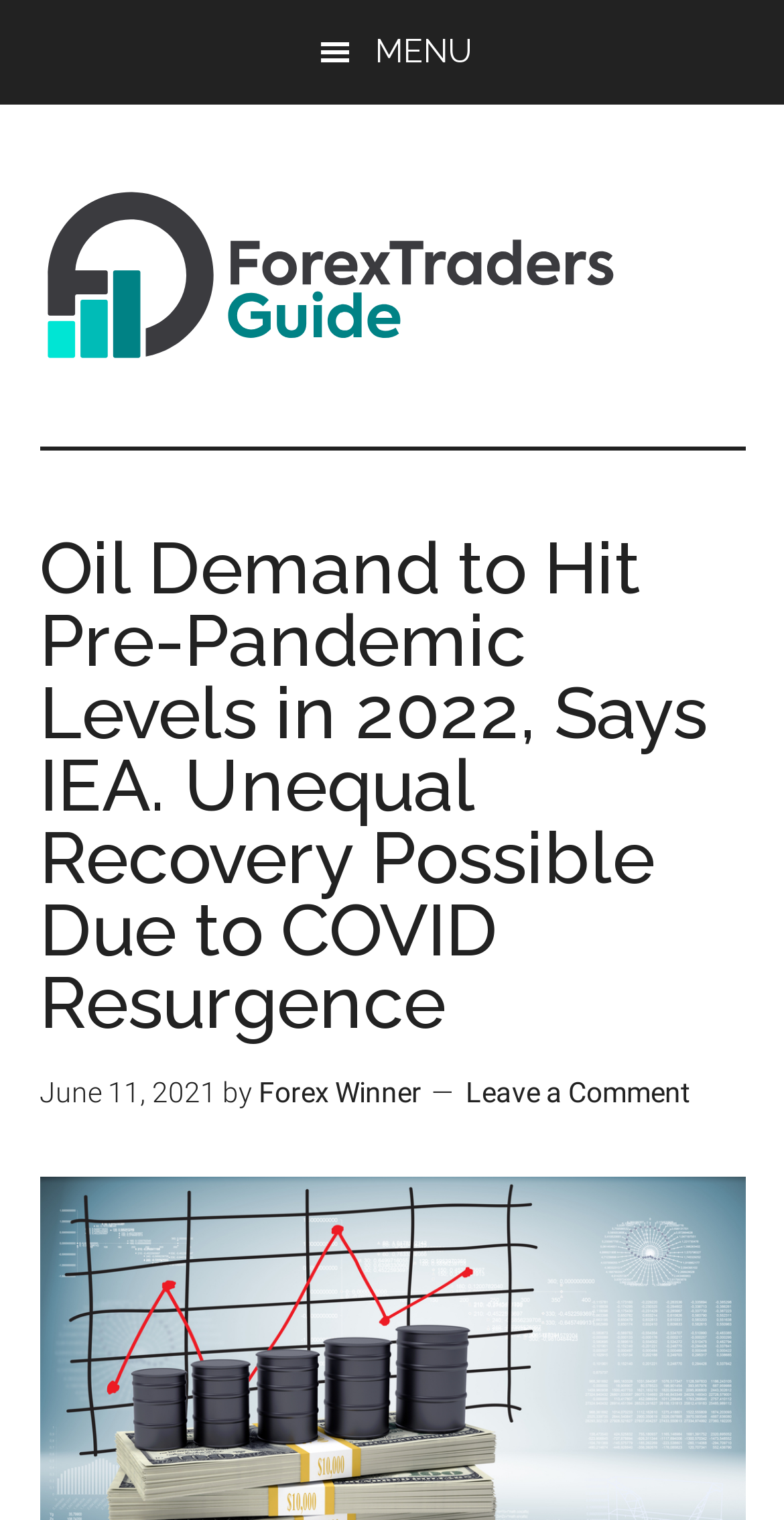Create a detailed narrative of the webpage’s visual and textual elements.

The webpage appears to be a news article or blog post discussing the International Energy Agency's forecast on global oil demand in 2022. At the top of the page, there are three "Skip to" links, allowing users to navigate to the main content, primary sidebar, or footer of the page. Next to these links, there is a menu button with a hamburger icon.

Below the menu button, there is a large header section that spans almost the entire width of the page. This section contains the title of the article, "Oil Demand to Hit Pre-Pandemic Levels in 2022, Says IEA. Unequal Recovery Possible Due to COVID Resurgence", which is also the main heading of the page. The title is followed by the publication date, "June 11, 2021", and the author's name, "Forex Winner", which is a clickable link. There is also a "Leave a Comment" link at the bottom right of this section.

The overall layout of the page suggests that the main content of the article is located below this header section, although the exact content is not specified in the accessibility tree.